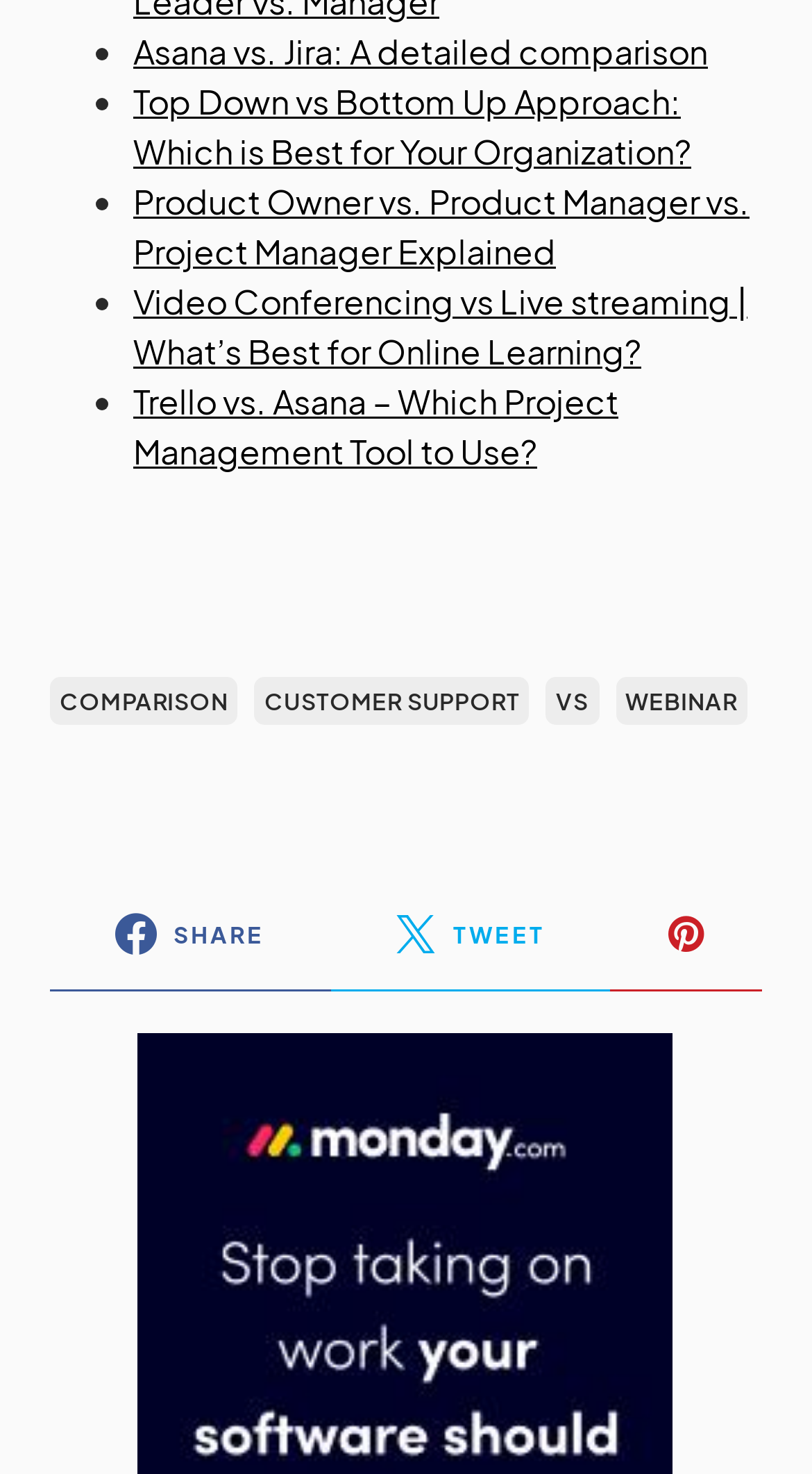Observe the image and answer the following question in detail: What is the topic of the last link?

The last link in the list has the text 'Trello vs. Asana – Which Project Management Tool to Use?', which suggests that the topic of the link is a comparison between Trello and Asana.